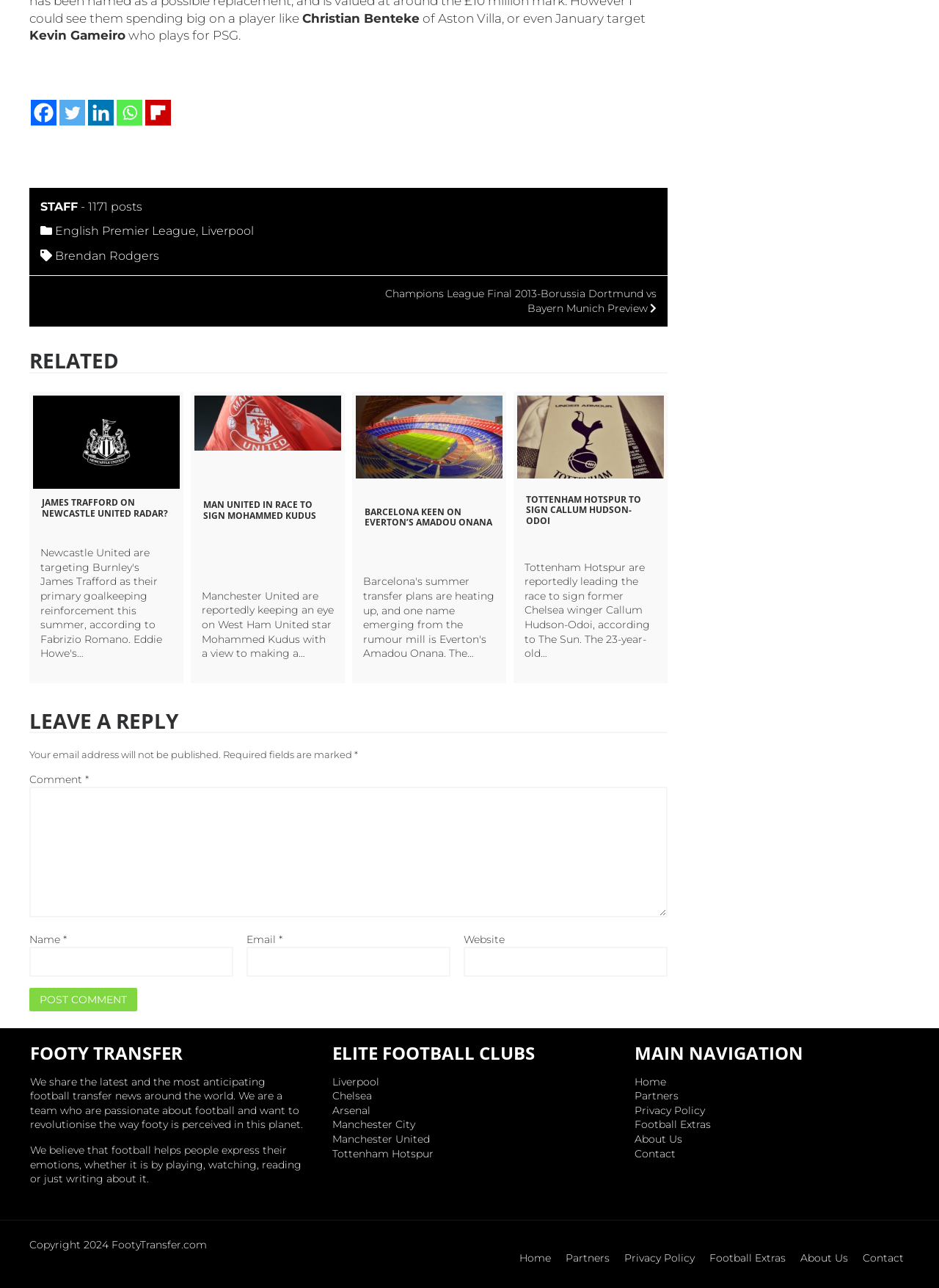Please identify the bounding box coordinates of the element I need to click to follow this instruction: "Leave a reply".

[0.031, 0.55, 0.711, 0.569]